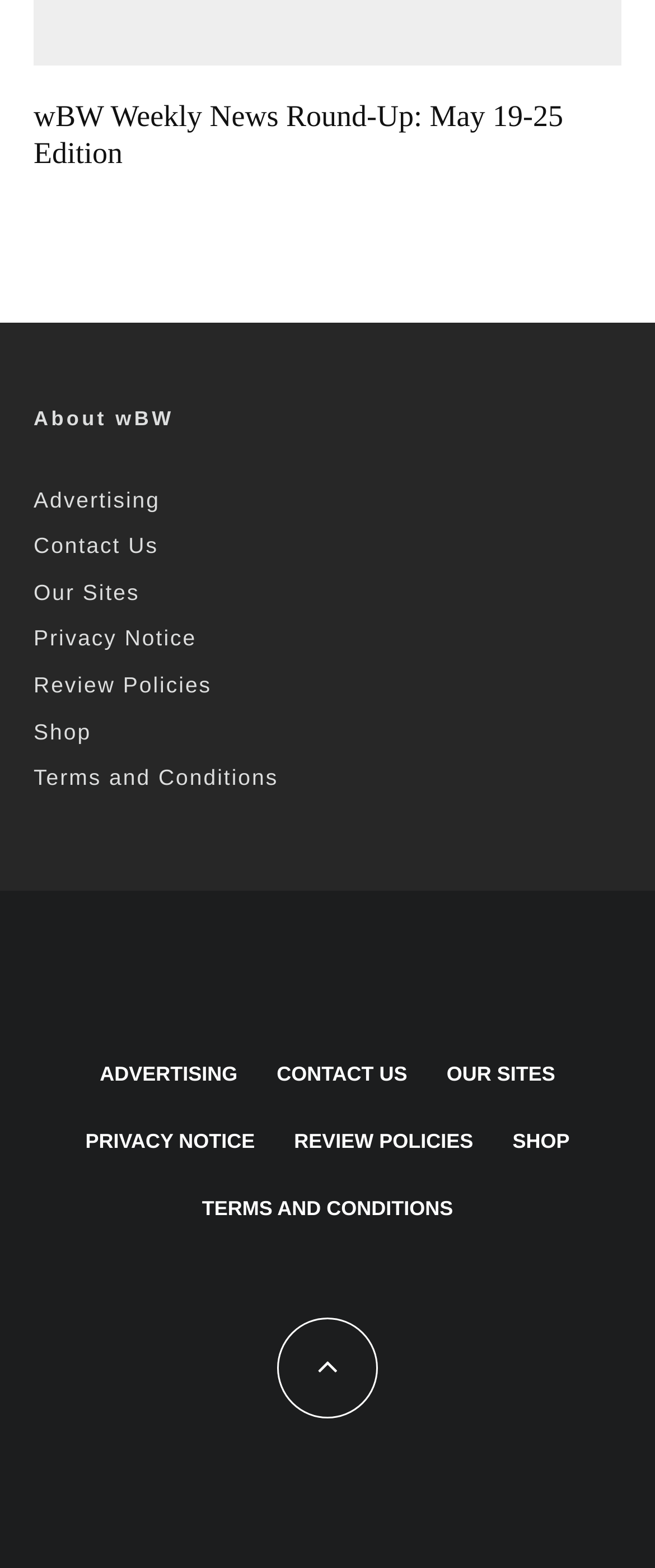Based on the element description Terms and Conditions, identify the bounding box of the UI element in the given webpage screenshot. The coordinates should be in the format (top-left x, top-left y, bottom-right x, bottom-right y) and must be between 0 and 1.

[0.051, 0.488, 0.425, 0.504]